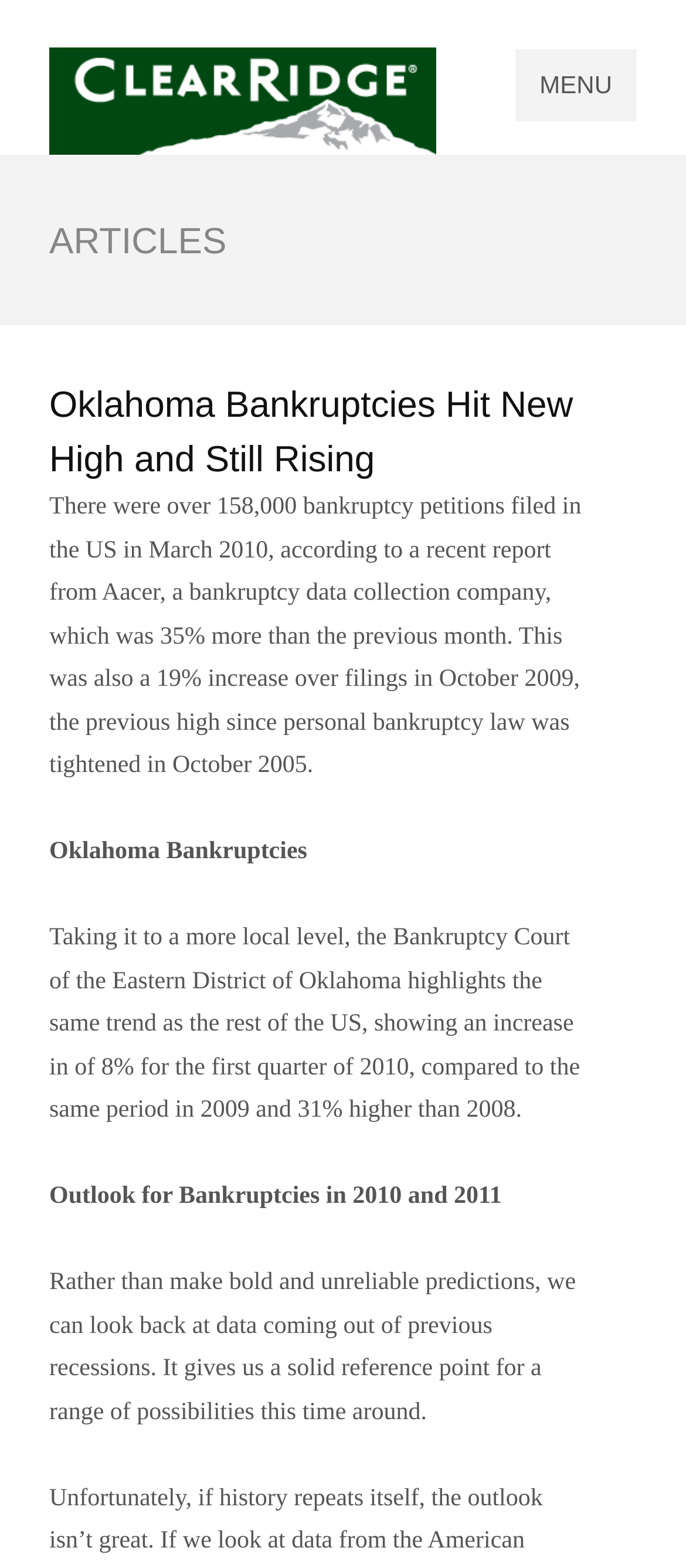Based on what you see in the screenshot, provide a thorough answer to this question: What is the topic of the third paragraph?

The third paragraph starts with the heading 'Outlook for Bankruptcies in 2010 and 2011', which indicates that the topic of this paragraph is the outlook for bankruptcies in 2010 and 2011.